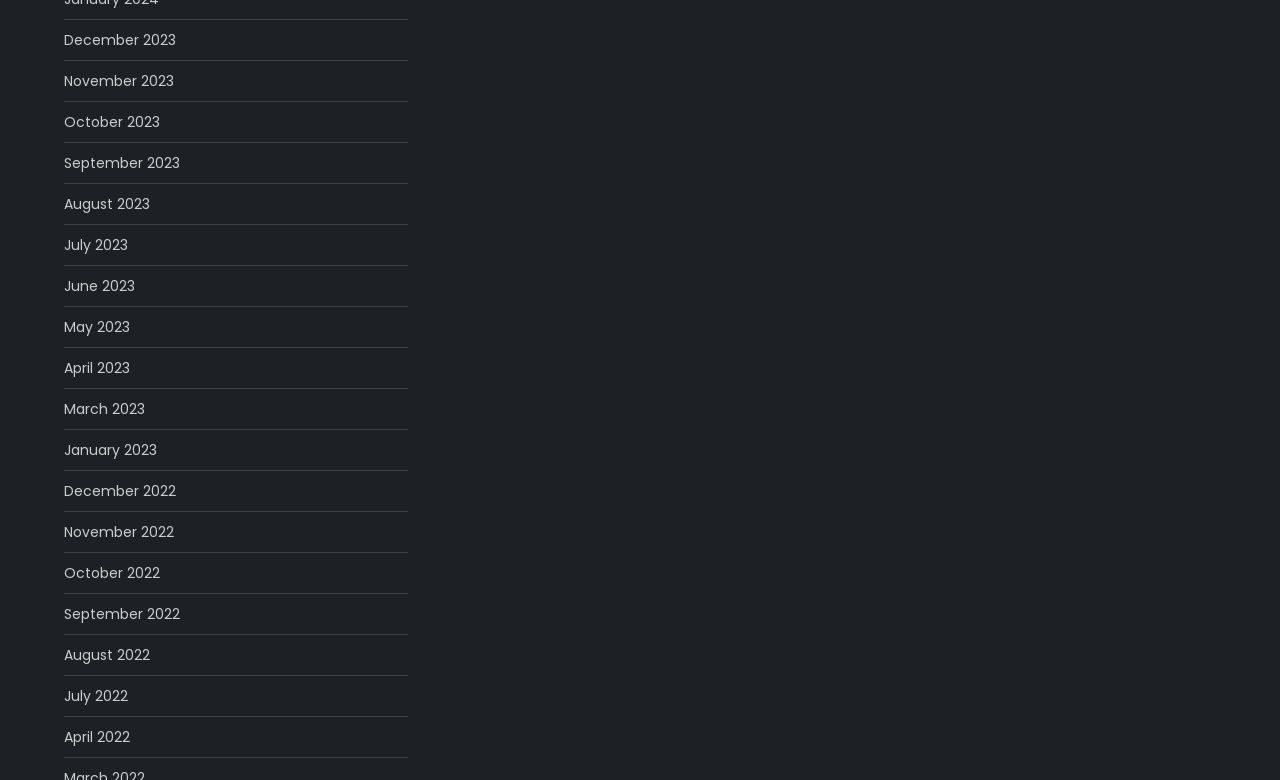How many months are listed in 2023?
Examine the webpage screenshot and provide an in-depth answer to the question.

I counted the number of links on the webpage that correspond to months in 2023, from December 2023 to January 2023, and found a total of 7 months listed in 2023.